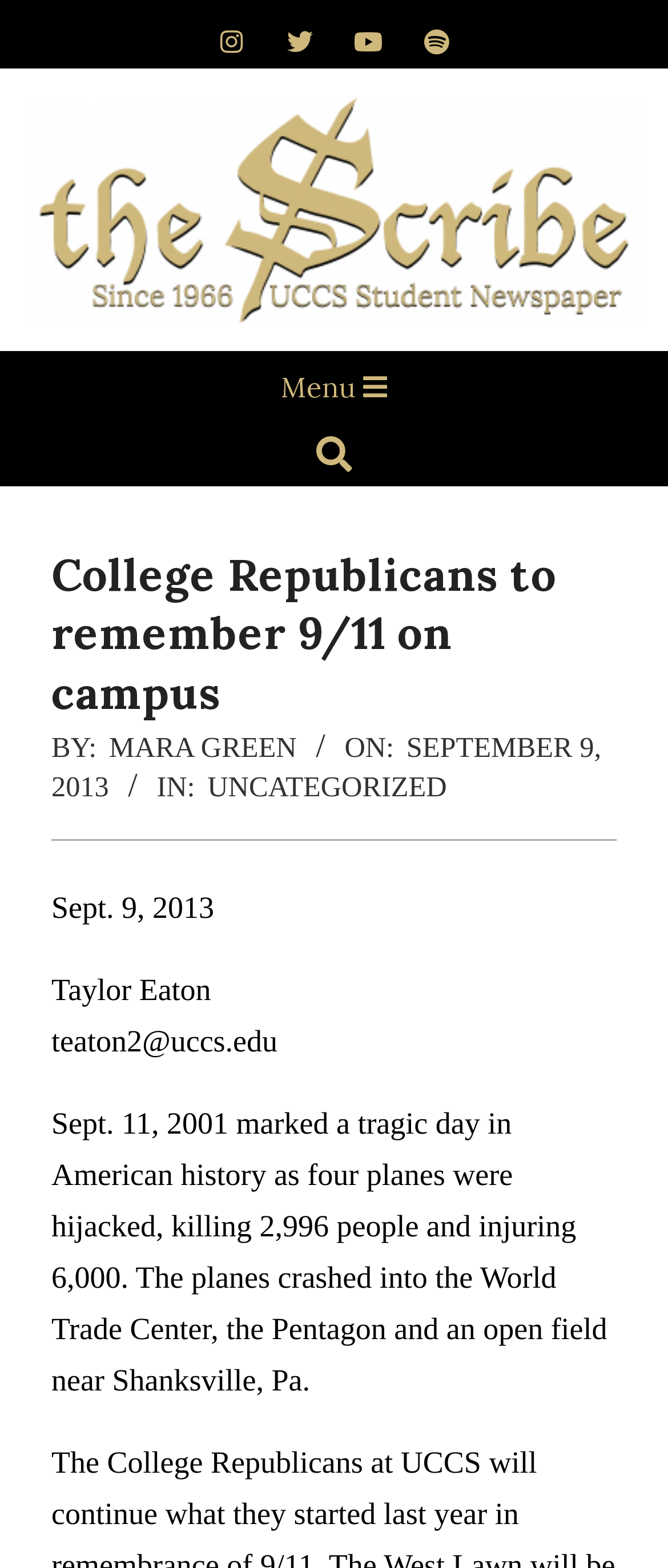Answer the question with a single word or phrase: 
How many people were killed in the 9/11 attack?

2,996